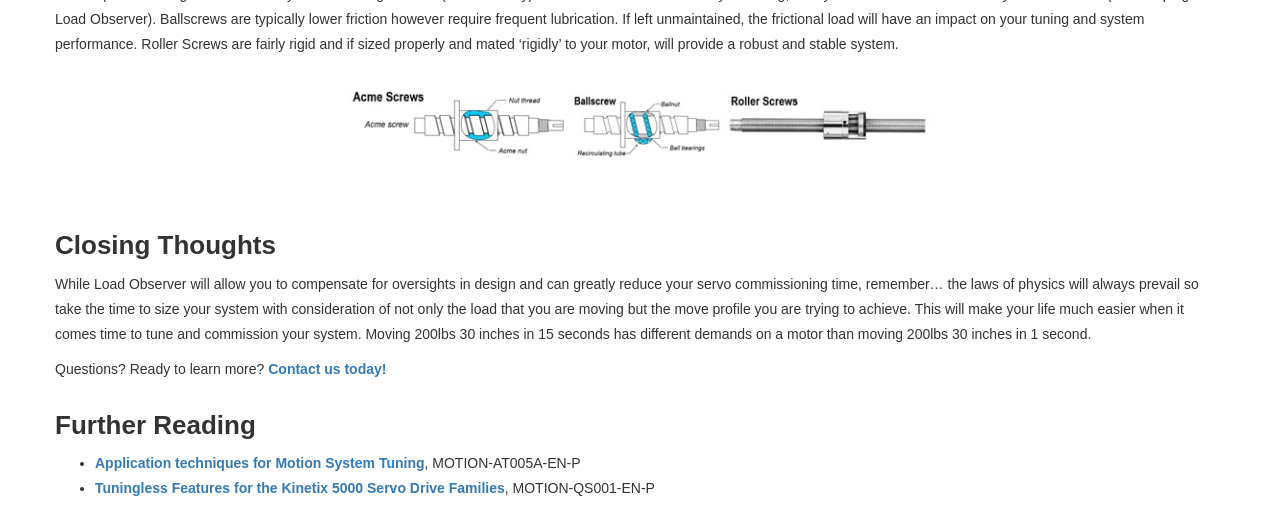What is the main topic of the webpage?
Provide a short answer using one word or a brief phrase based on the image.

Servo system design and commissioning